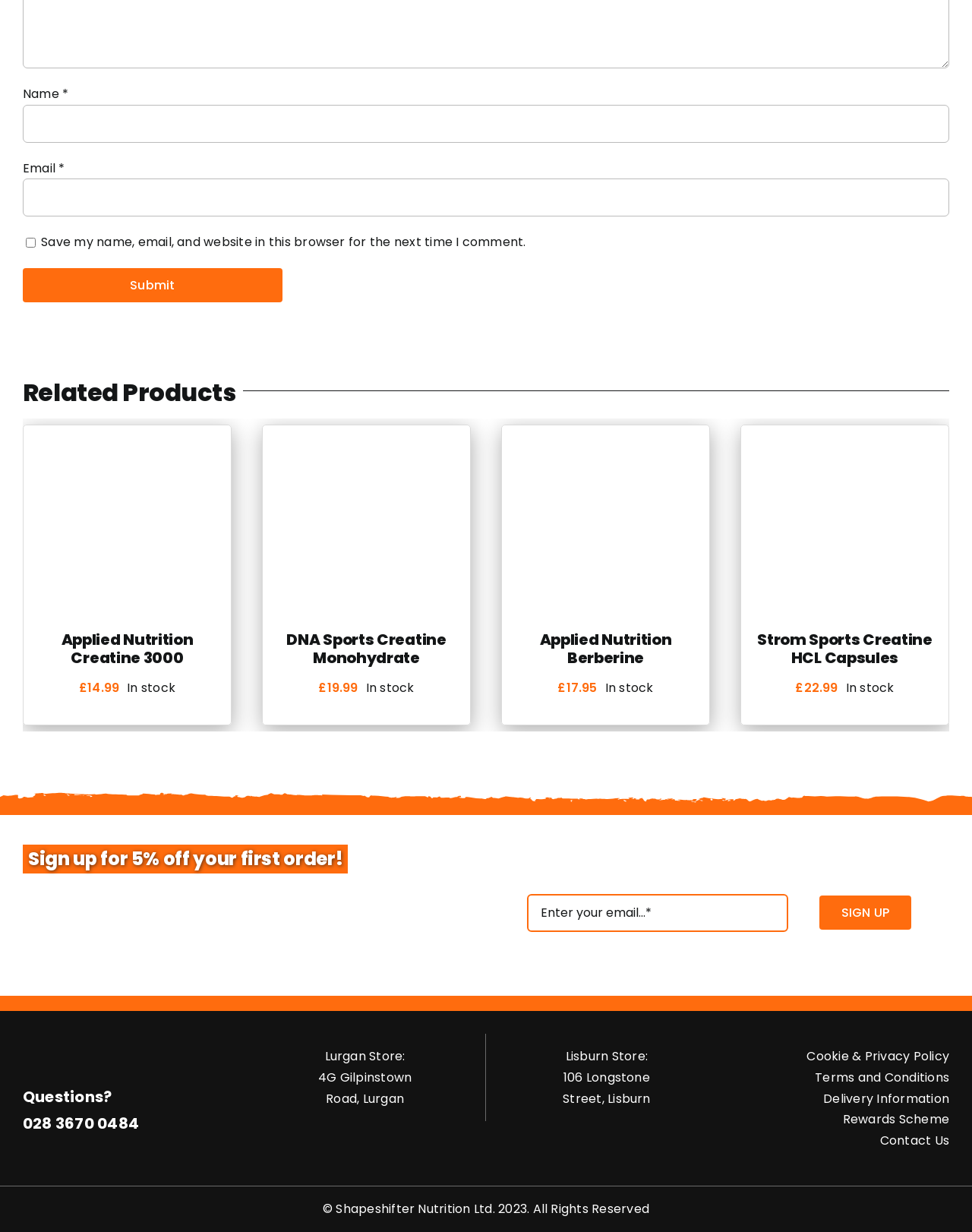Identify the bounding box of the HTML element described here: "DNA Sports Creatine Monohydrate". Provide the coordinates as four float numbers between 0 and 1: [left, top, right, bottom].

[0.295, 0.511, 0.459, 0.543]